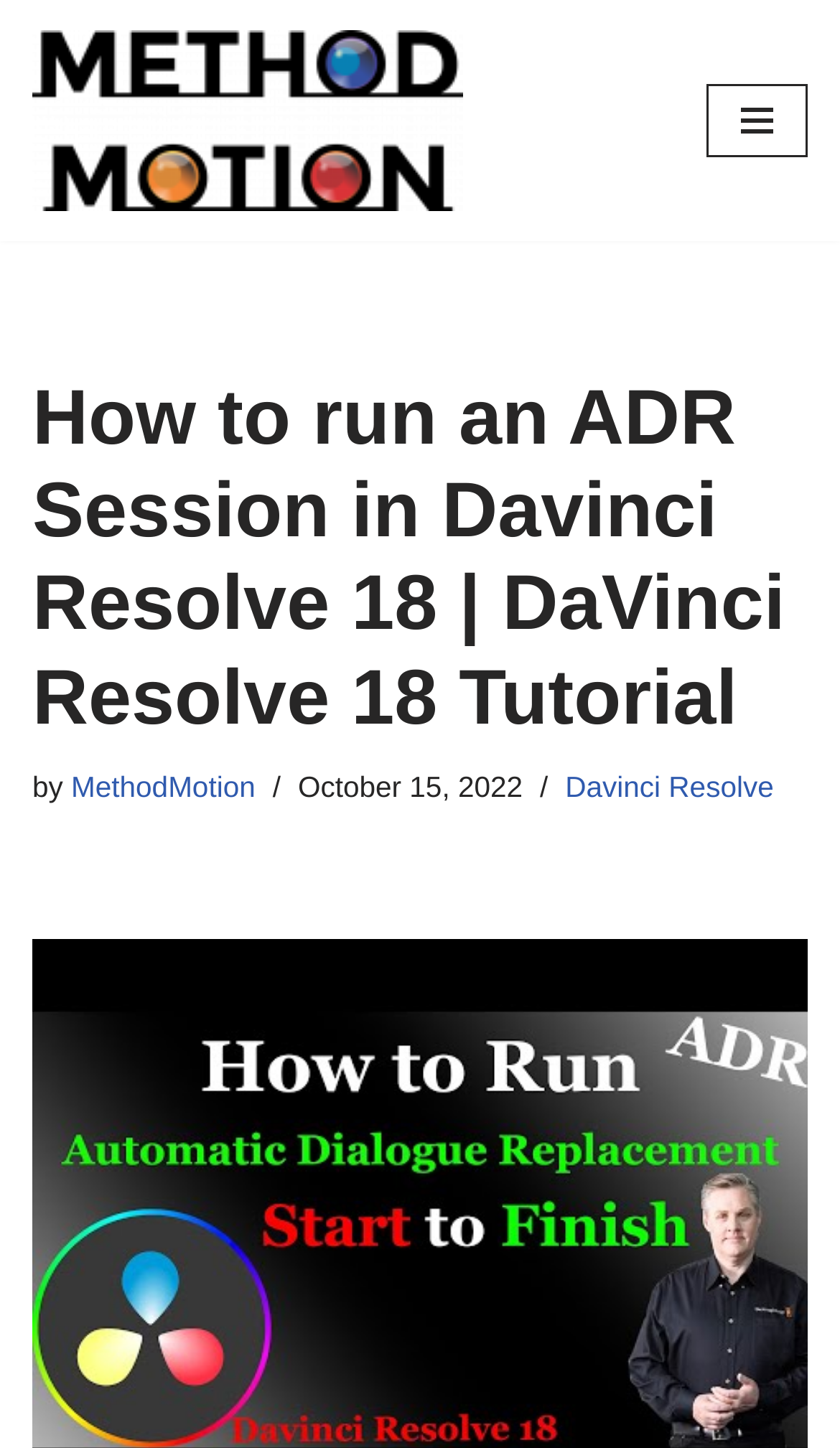What is the name of the website?
Based on the image content, provide your answer in one word or a short phrase.

MethodMotion.com